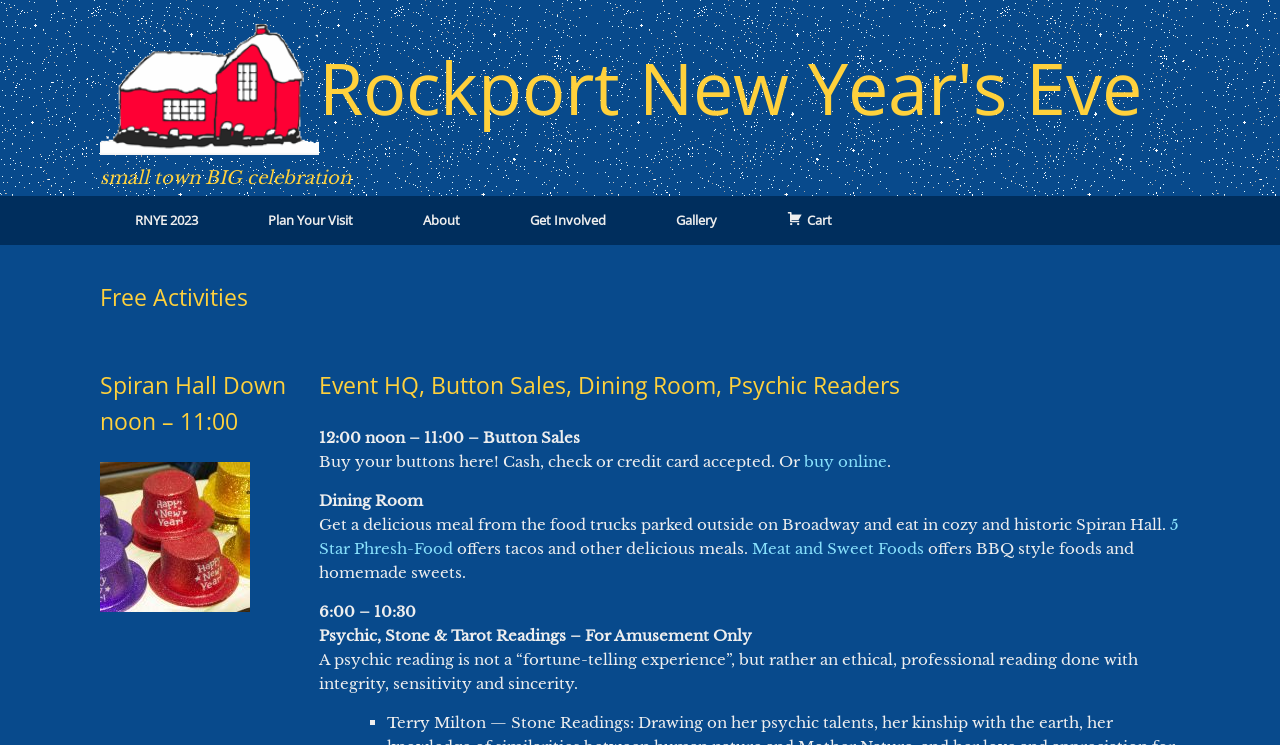Please mark the bounding box coordinates of the area that should be clicked to carry out the instruction: "Buy buttons online".

[0.628, 0.607, 0.693, 0.633]